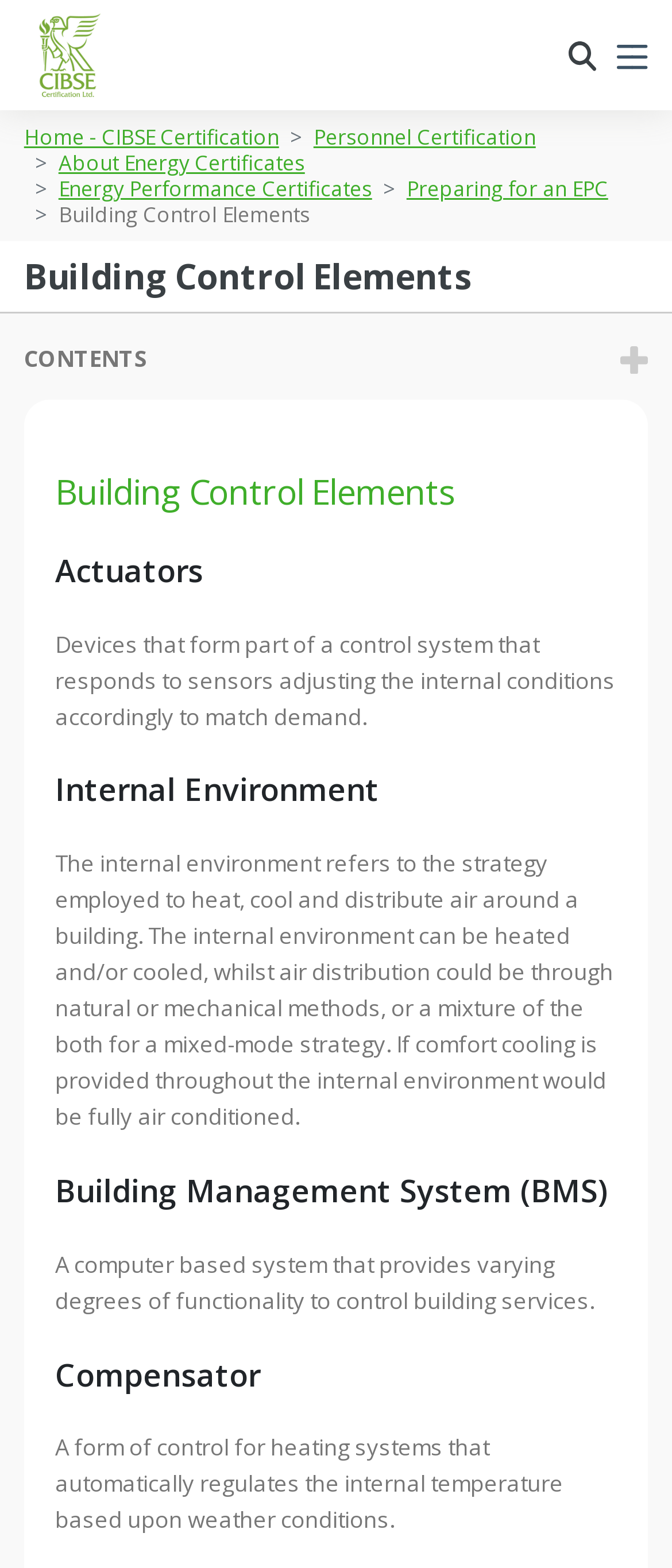What is a compensator in building control?
Using the image as a reference, answer the question with a short word or phrase.

Regulates internal temperature